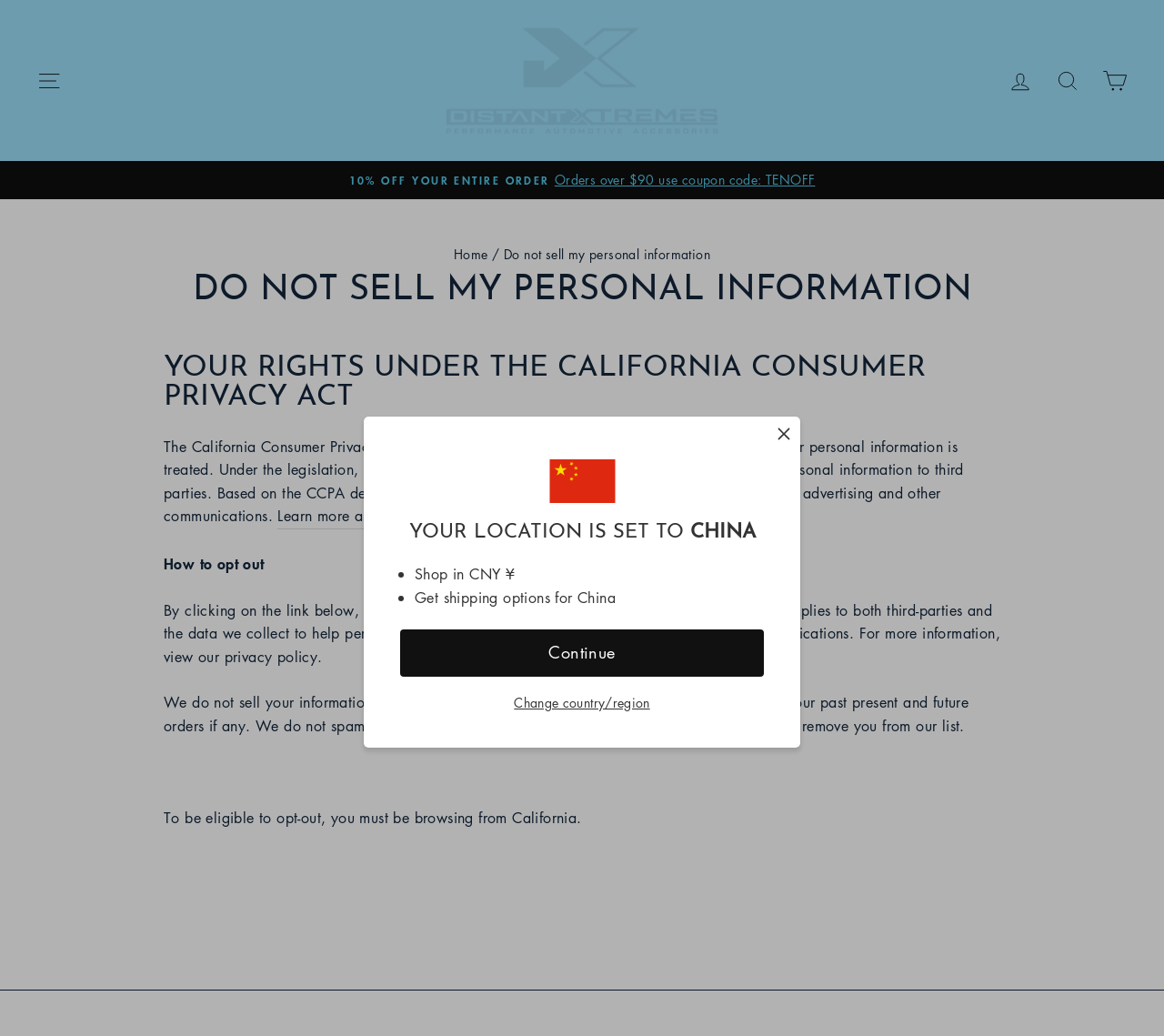Determine the bounding box coordinates for the element that should be clicked to follow this instruction: "Click the Continue button". The coordinates should be given as four float numbers between 0 and 1, in the format [left, top, right, bottom].

[0.344, 0.607, 0.656, 0.653]